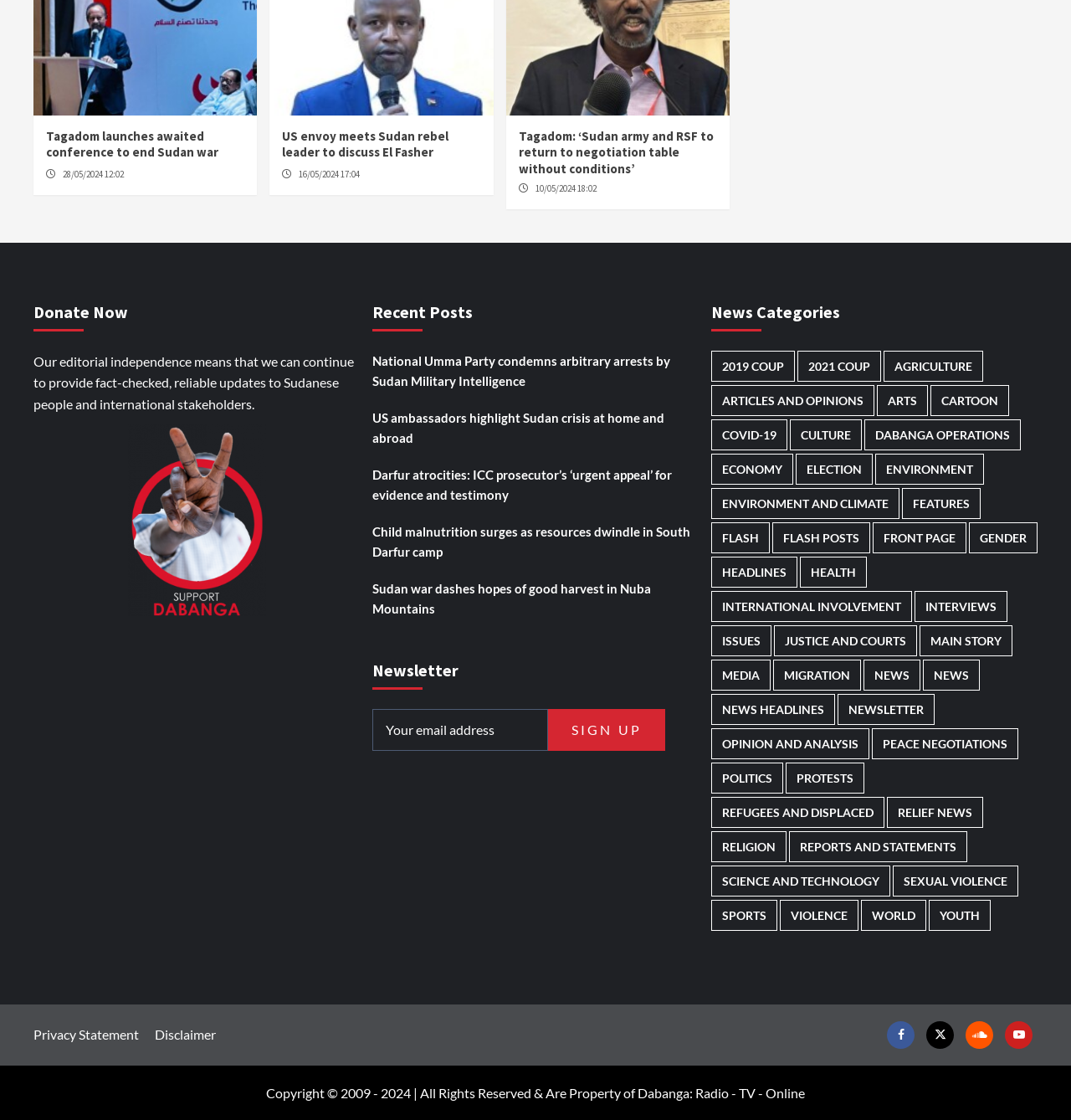Pinpoint the bounding box coordinates of the clickable area needed to execute the instruction: "Browse the 'Recent Posts' section". The coordinates should be specified as four float numbers between 0 and 1, i.e., [left, top, right, bottom].

[0.348, 0.261, 0.652, 0.306]